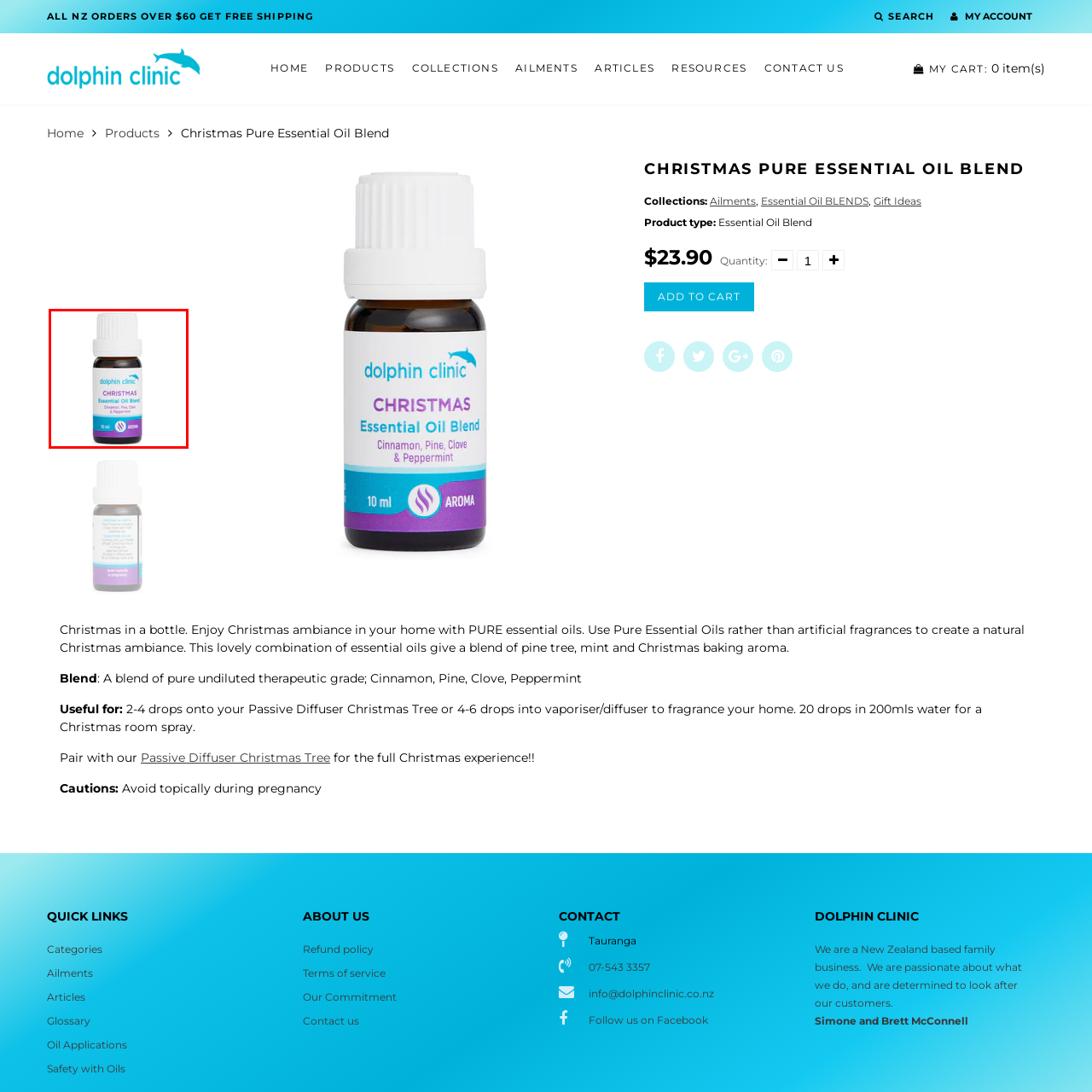Offer a detailed account of the image that is framed by the red bounding box.

The image features a bottle of "Christmas Essential Oil Blend" from Dolphin Clinic. This 12 ml bottle showcases a sleek design with a white cap and a dark amber glass body. The label prominently displays the name "CHRISTMAS" in bold letters, indicating its festive theme. Beneath the name, it lists the blend's essential oils: Cinnamon, Pine, Clove, and Peppermint, evoking a warm and inviting aroma reminiscent of the holiday season. This essential oil blend is ideal for creating a cozy Christmas ambiance in your home.